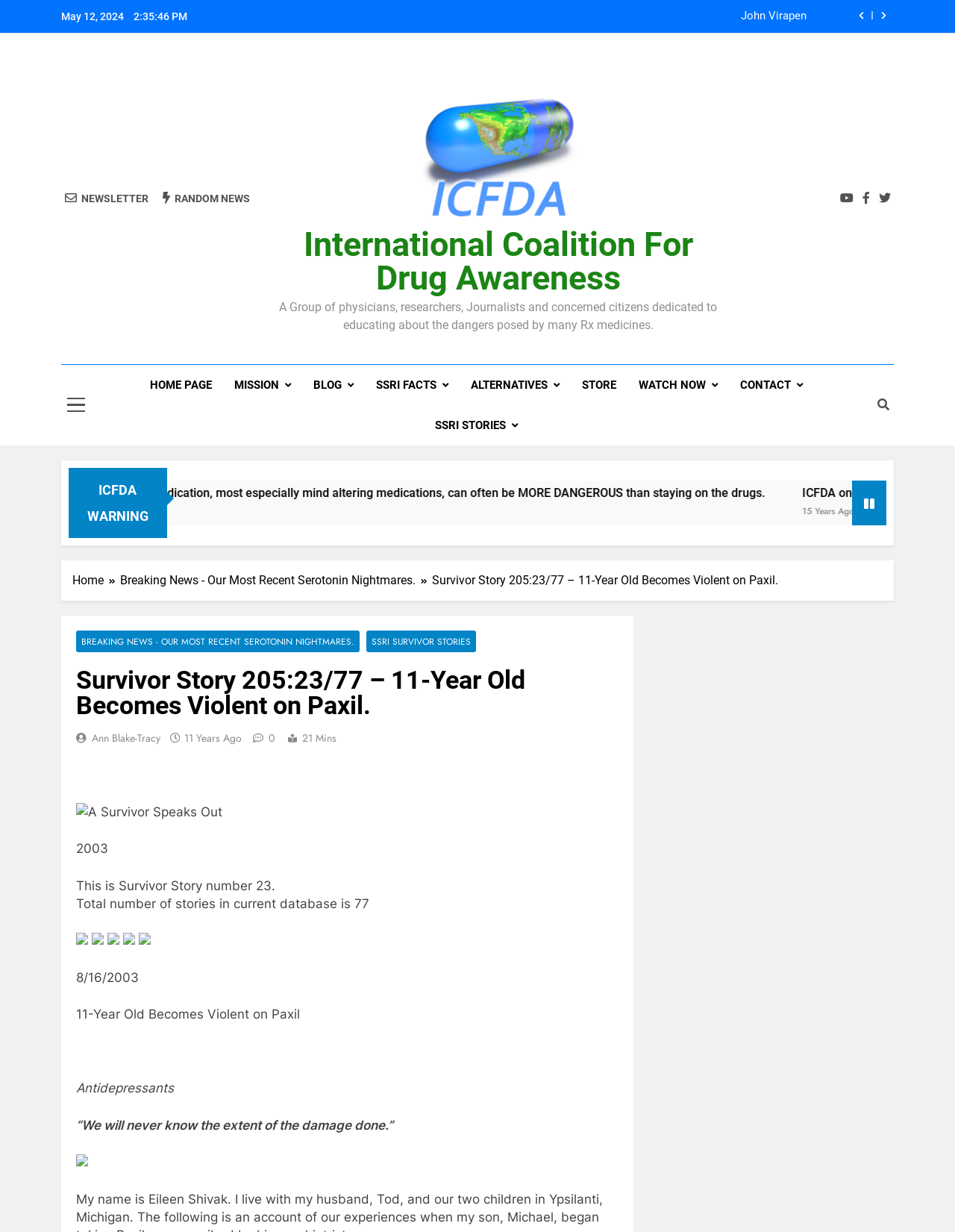Give a succinct answer to this question in a single word or phrase: 
How old was the child when they became violent on Paxil?

11 years old